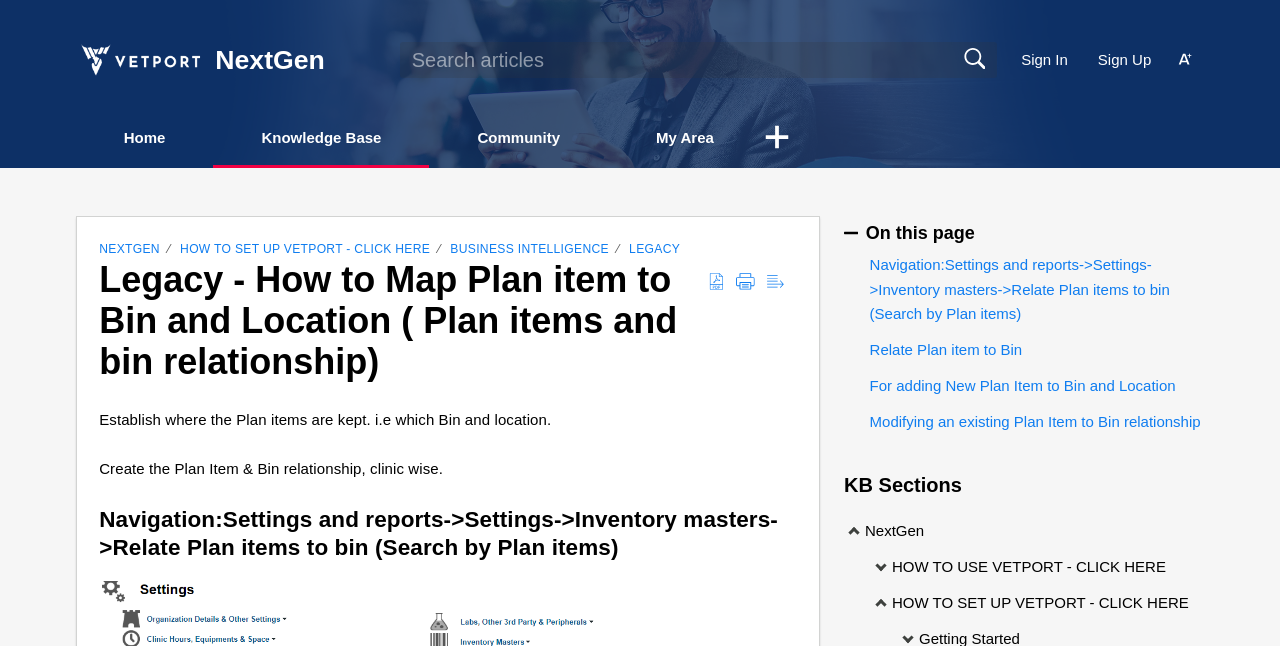Please extract the title of the webpage.

Legacy - How to Map Plan item to Bin and Location ( Plan items and bin relationship)